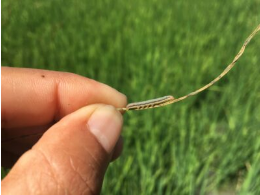Answer the question in a single word or phrase:
What is the context of the image?

Agricultural monitoring